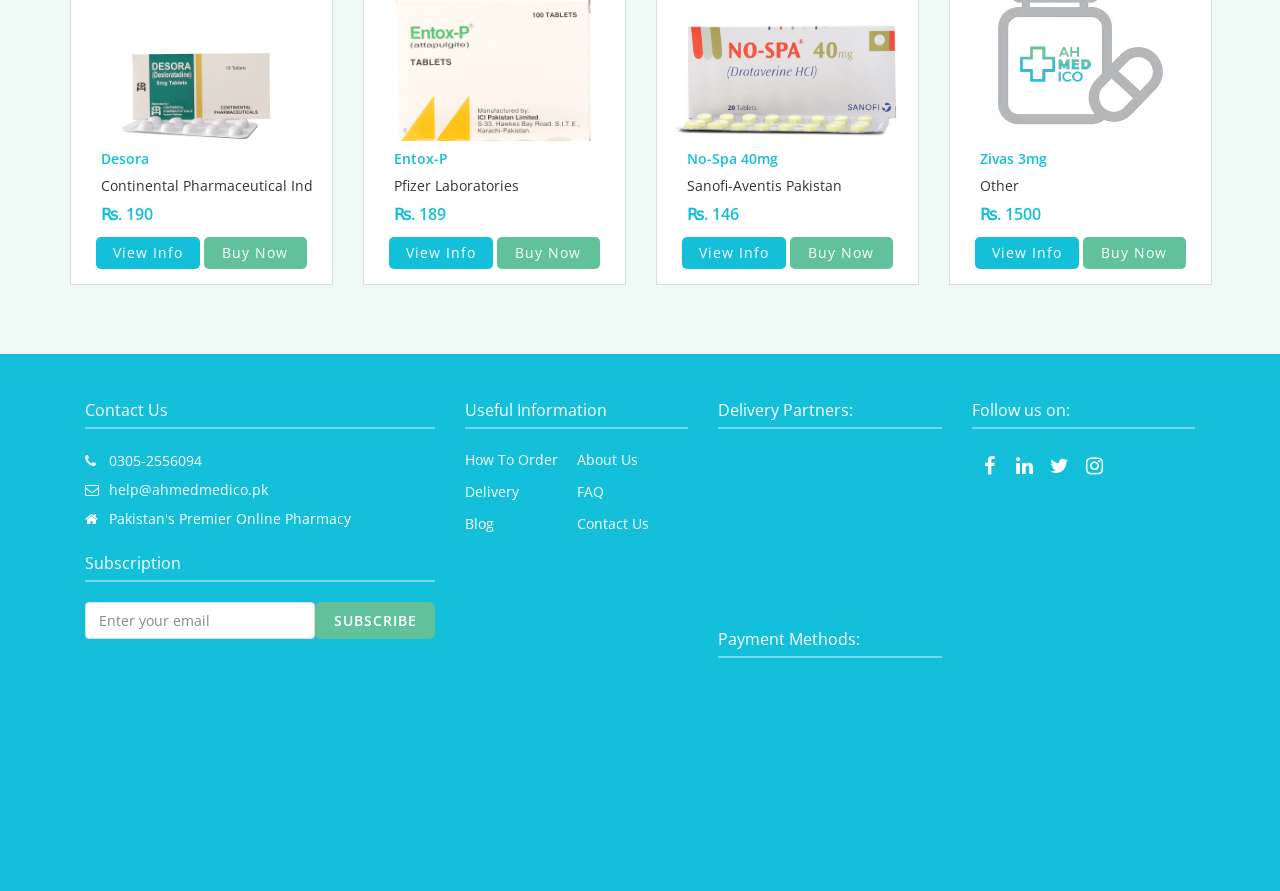Using the given description, provide the bounding box coordinates formatted as (top-left x, top-left y, bottom-right x, bottom-right y), with all values being floating point numbers between 0 and 1. Description: name="email-946" placeholder="Enter your email"

[0.066, 0.676, 0.246, 0.717]